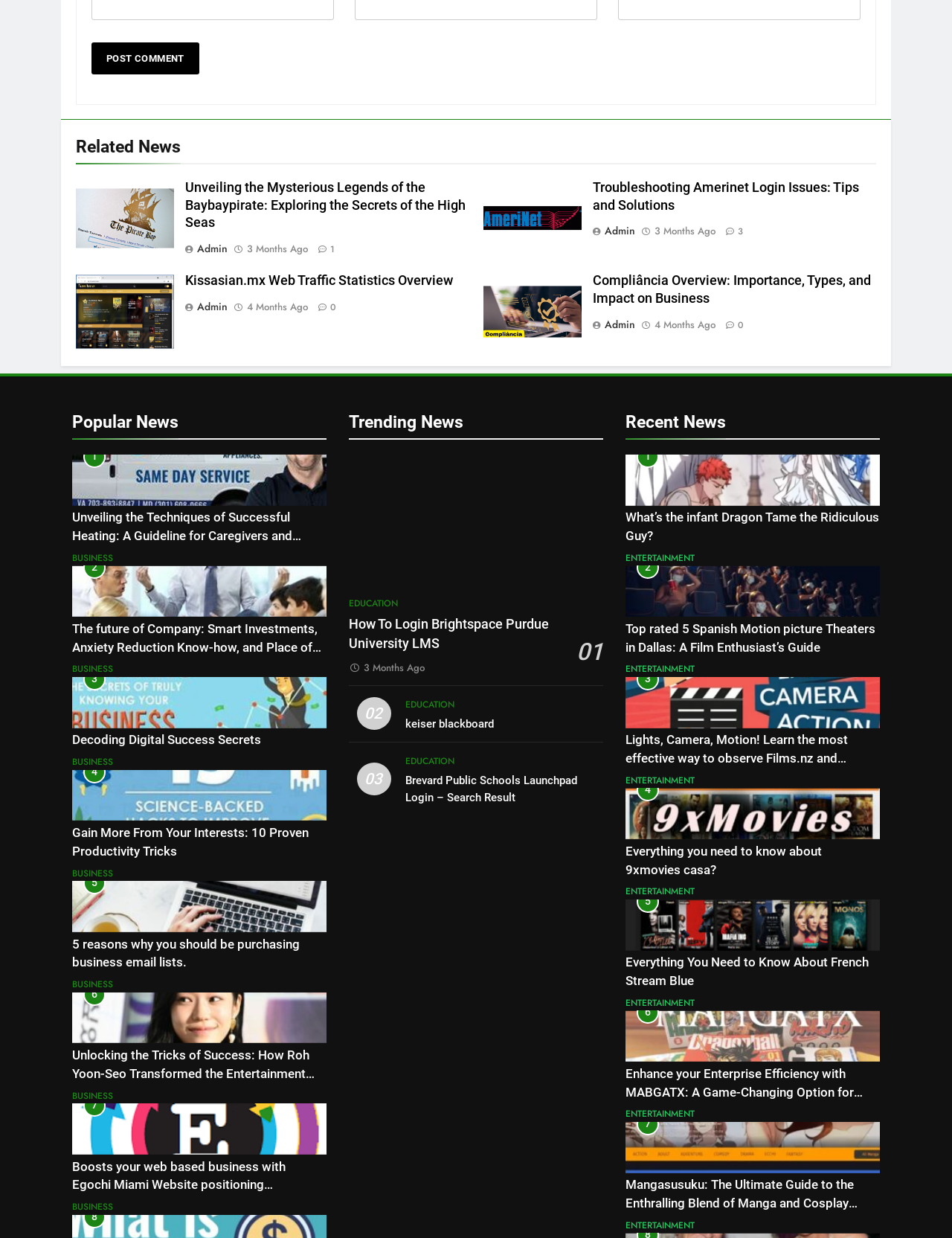How long ago was the article 'Kissasian.mx Web Traffic Statistics Overview' published?
Kindly answer the question with as much detail as you can.

I found the article with the heading 'Kissasian.mx Web Traffic Statistics Overview' and noticed that it has a timestamp '4 Months Ago', which indicates when it was published.